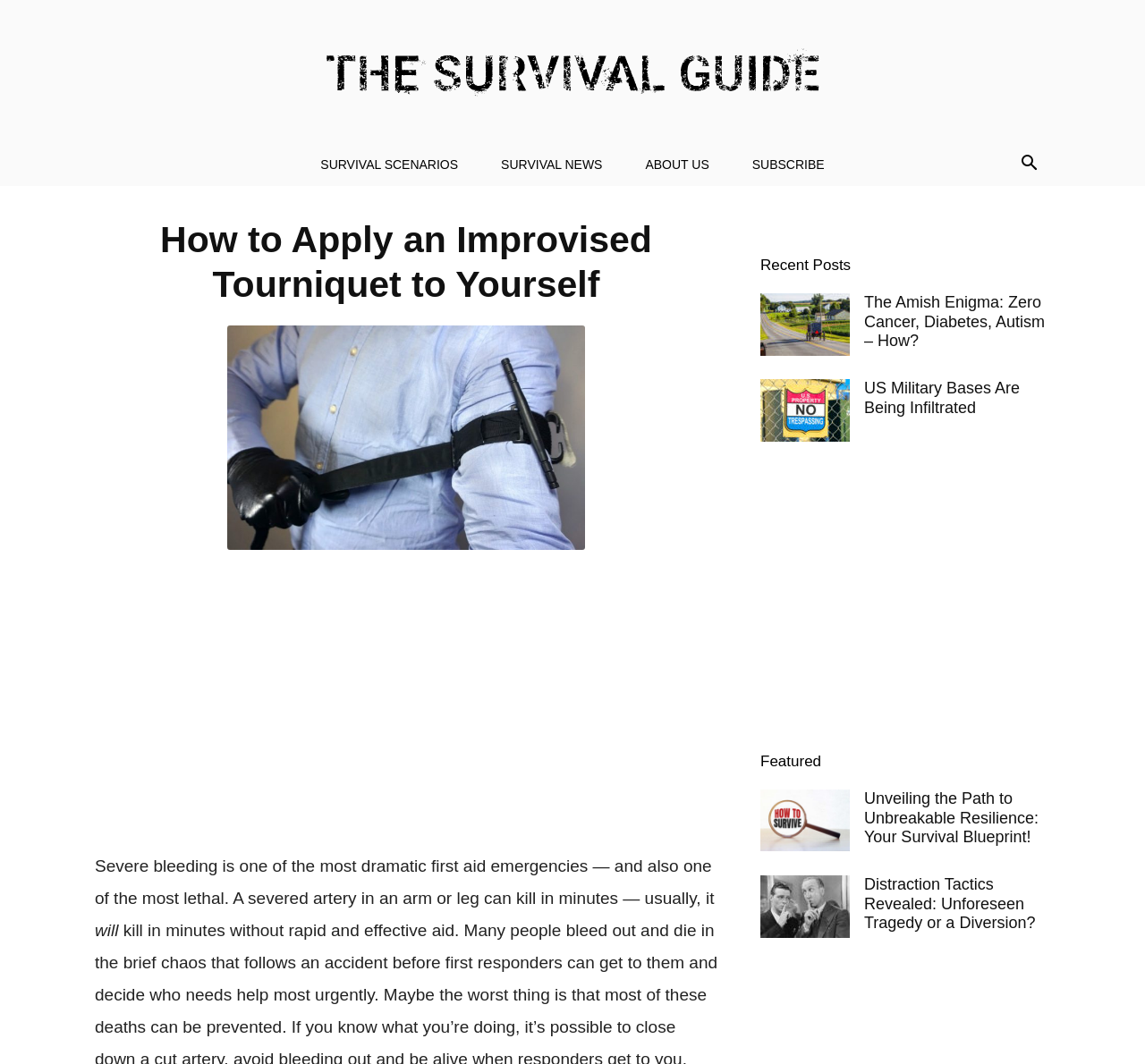What is the purpose of the images in the article summaries?
Please use the visual content to give a single word or phrase answer.

To illustrate the article topic